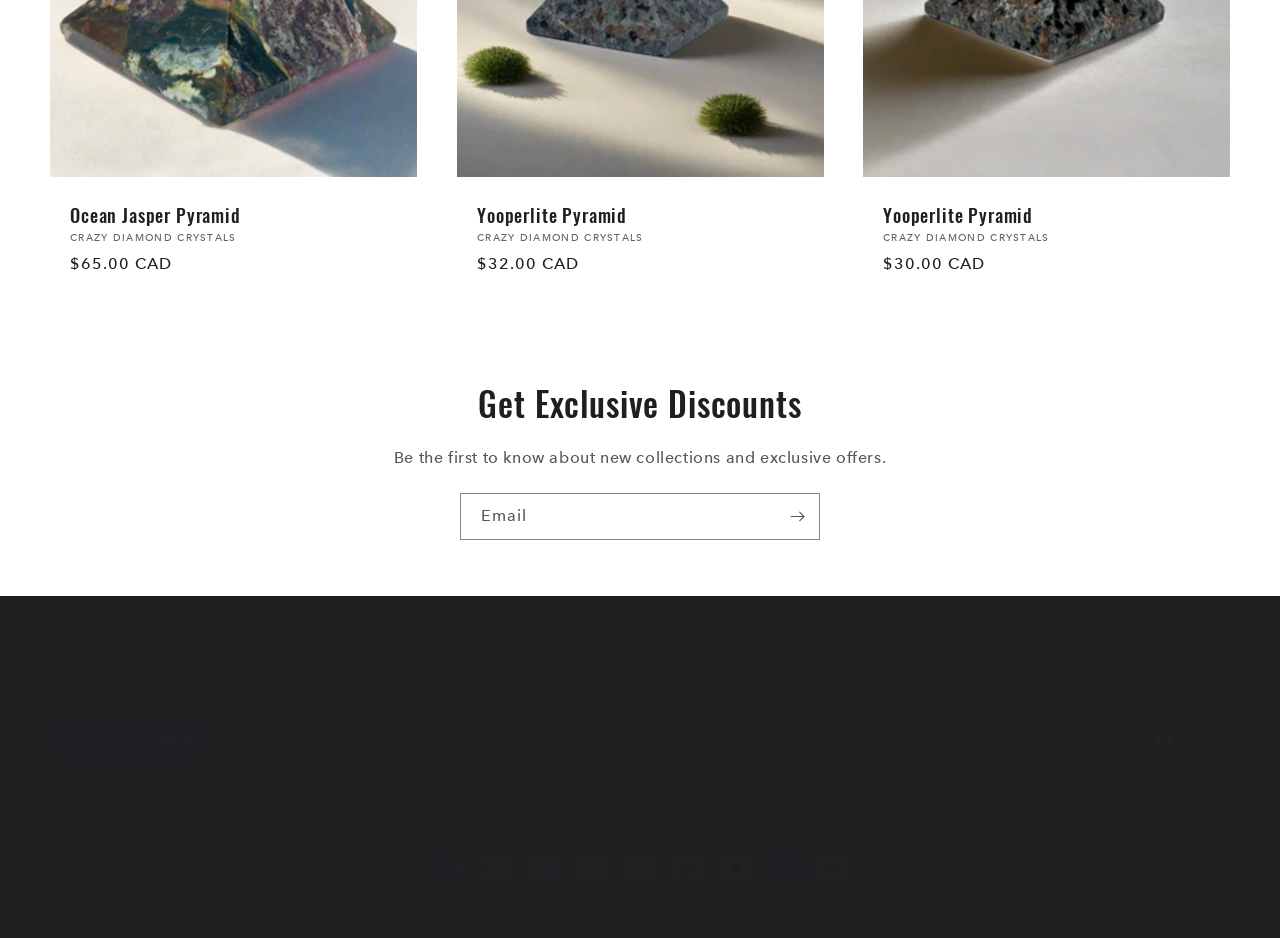Pinpoint the bounding box coordinates of the area that should be clicked to complete the following instruction: "Click the 'Subscribe' button". The coordinates must be given as four float numbers between 0 and 1, i.e., [left, top, right, bottom].

[0.605, 0.525, 0.64, 0.575]